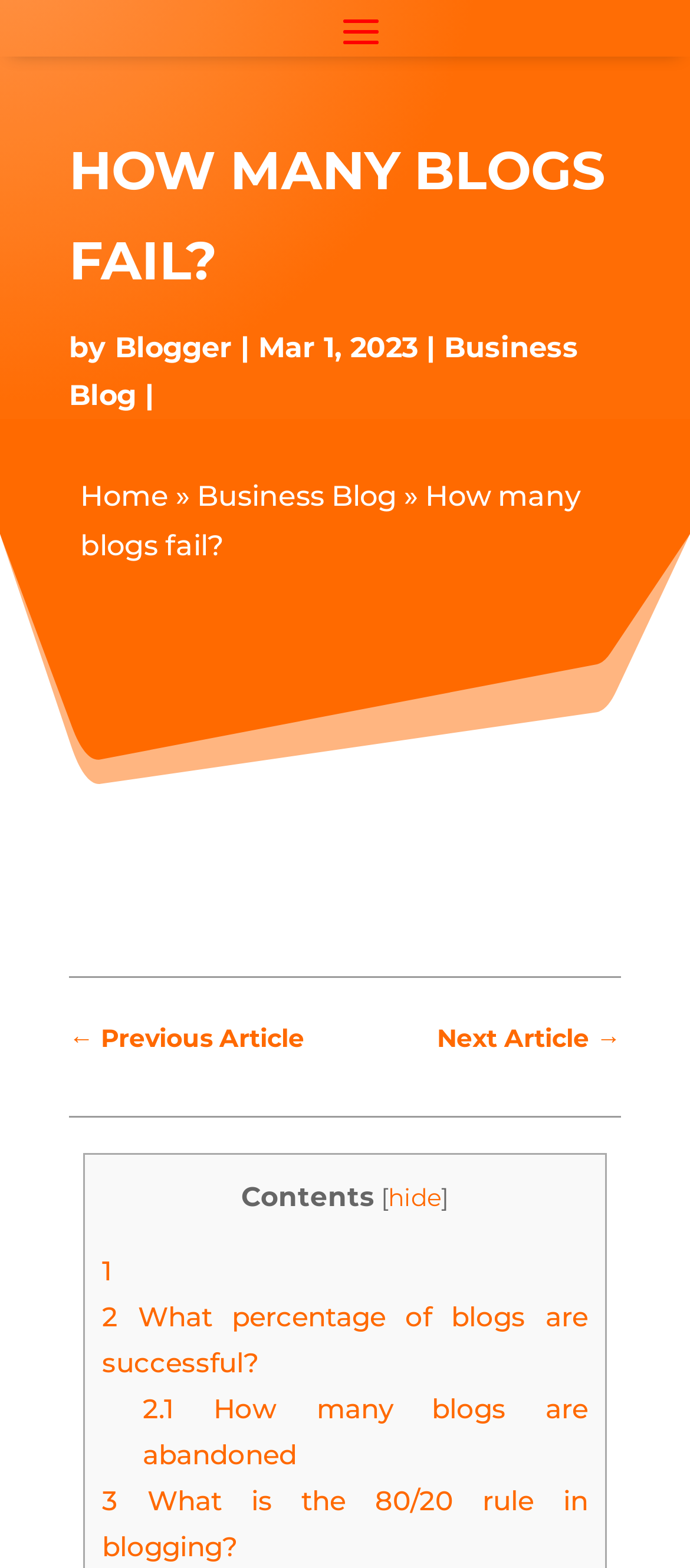Kindly determine the bounding box coordinates for the area that needs to be clicked to execute this instruction: "Go to 'Business Blog'".

[0.1, 0.211, 0.838, 0.263]